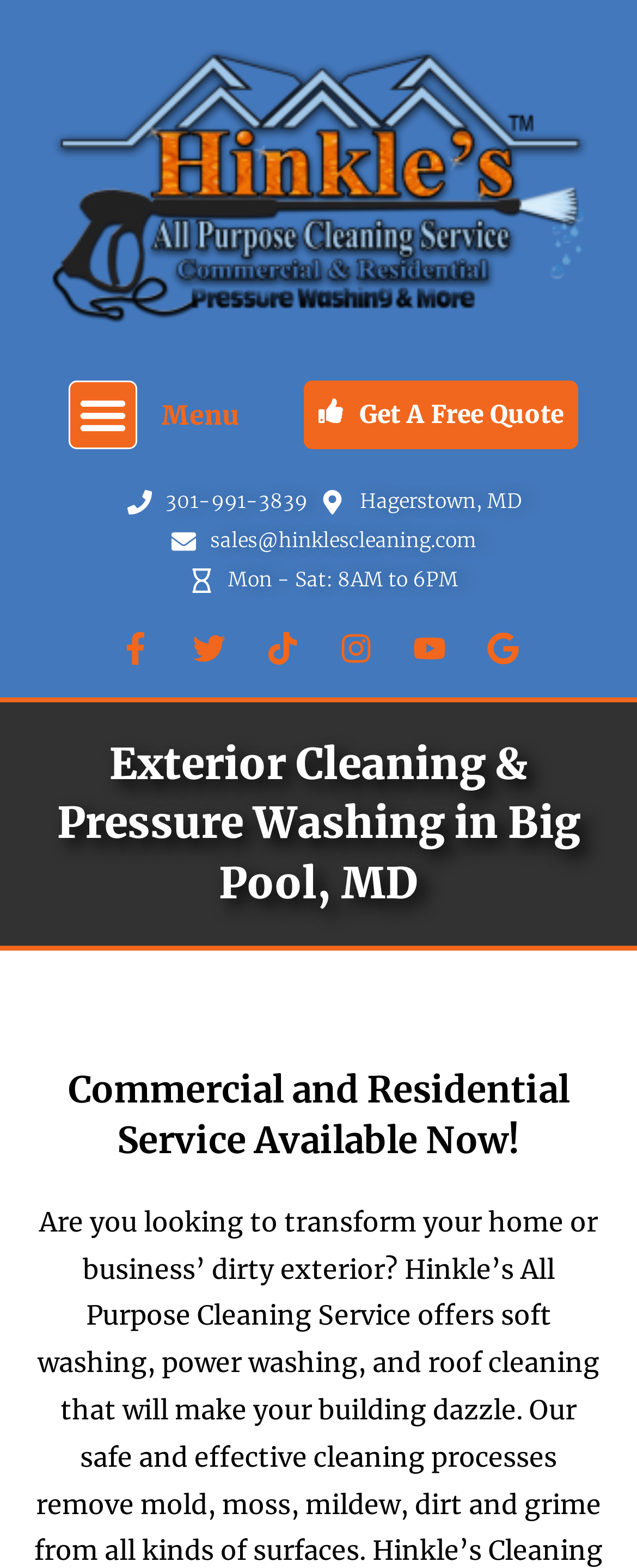Please find the bounding box for the following UI element description. Provide the coordinates in (top-left x, top-left y, bottom-right x, bottom-right y) format, with values between 0 and 1: sales@hinklescleaning.com

[0.269, 0.332, 0.748, 0.357]